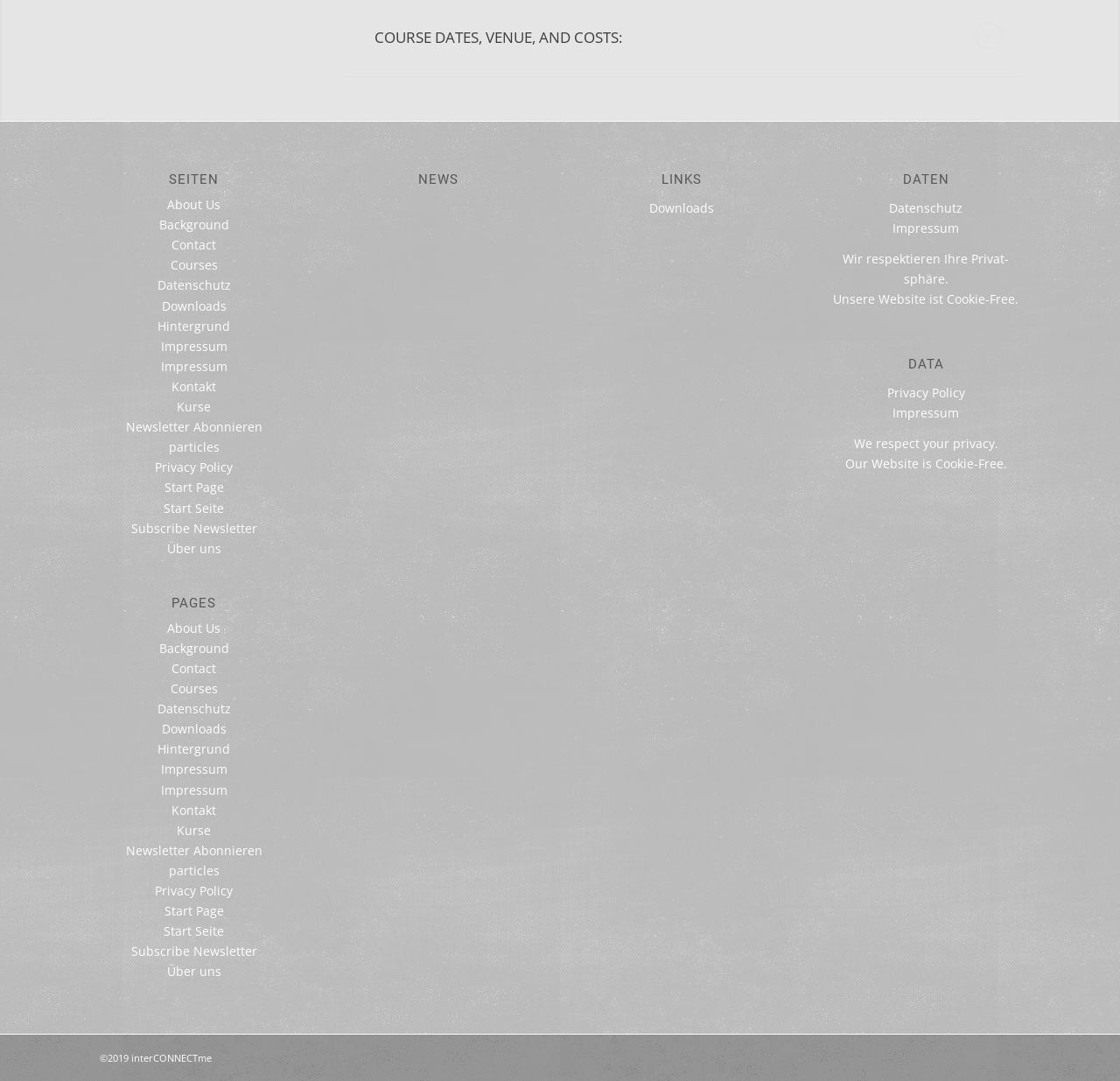What is the copyright information at the bottom of the webpage?
From the details in the image, provide a complete and detailed answer to the question.

At the bottom of the webpage, there is a contentinfo element with a bounding box of [0.0, 0.956, 1.0, 1.0]. Inside this element, there is a StaticText element with the text '©2019 interCONNECTme' at [0.089, 0.972, 0.189, 0.984].